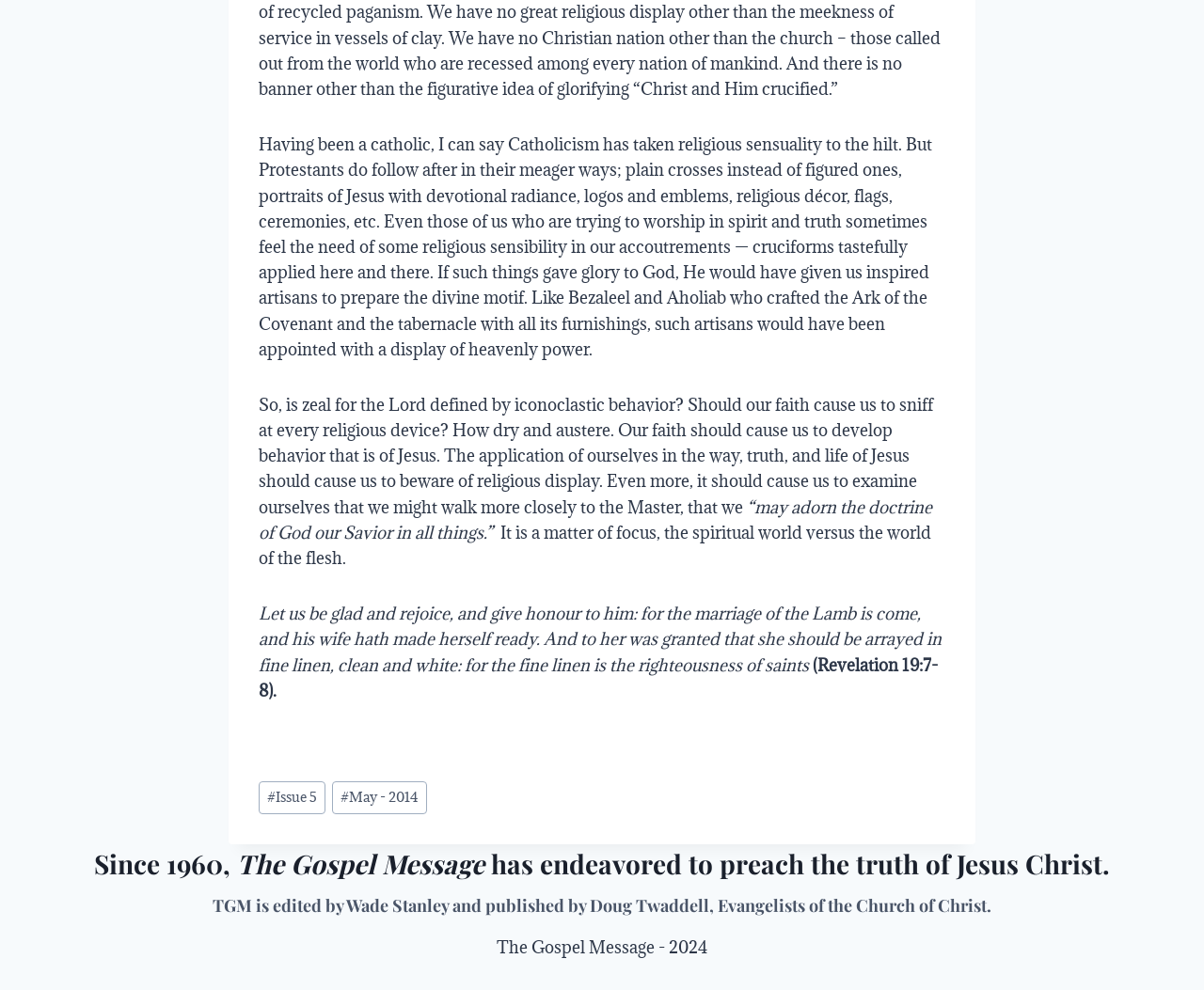Who edits The Gospel Message?
Please respond to the question with a detailed and well-explained answer.

According to the footer section, The Gospel Message is edited by Wade Stanley and published by Doug Twaddell, Evangelists of the Church of Christ.